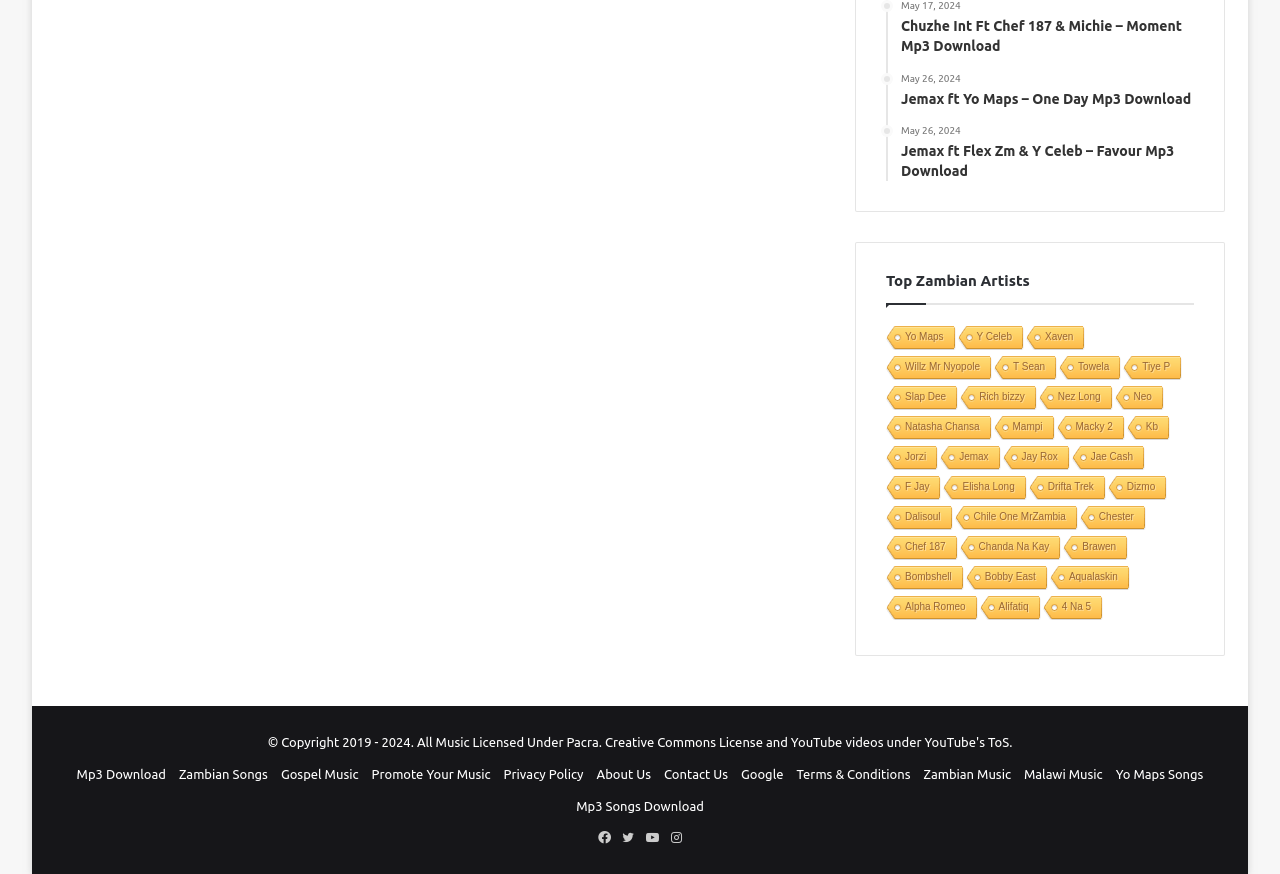Identify the bounding box coordinates for the UI element described as: "T Sean". The coordinates should be provided as four floats between 0 and 1: [left, top, right, bottom].

[0.775, 0.408, 0.824, 0.436]